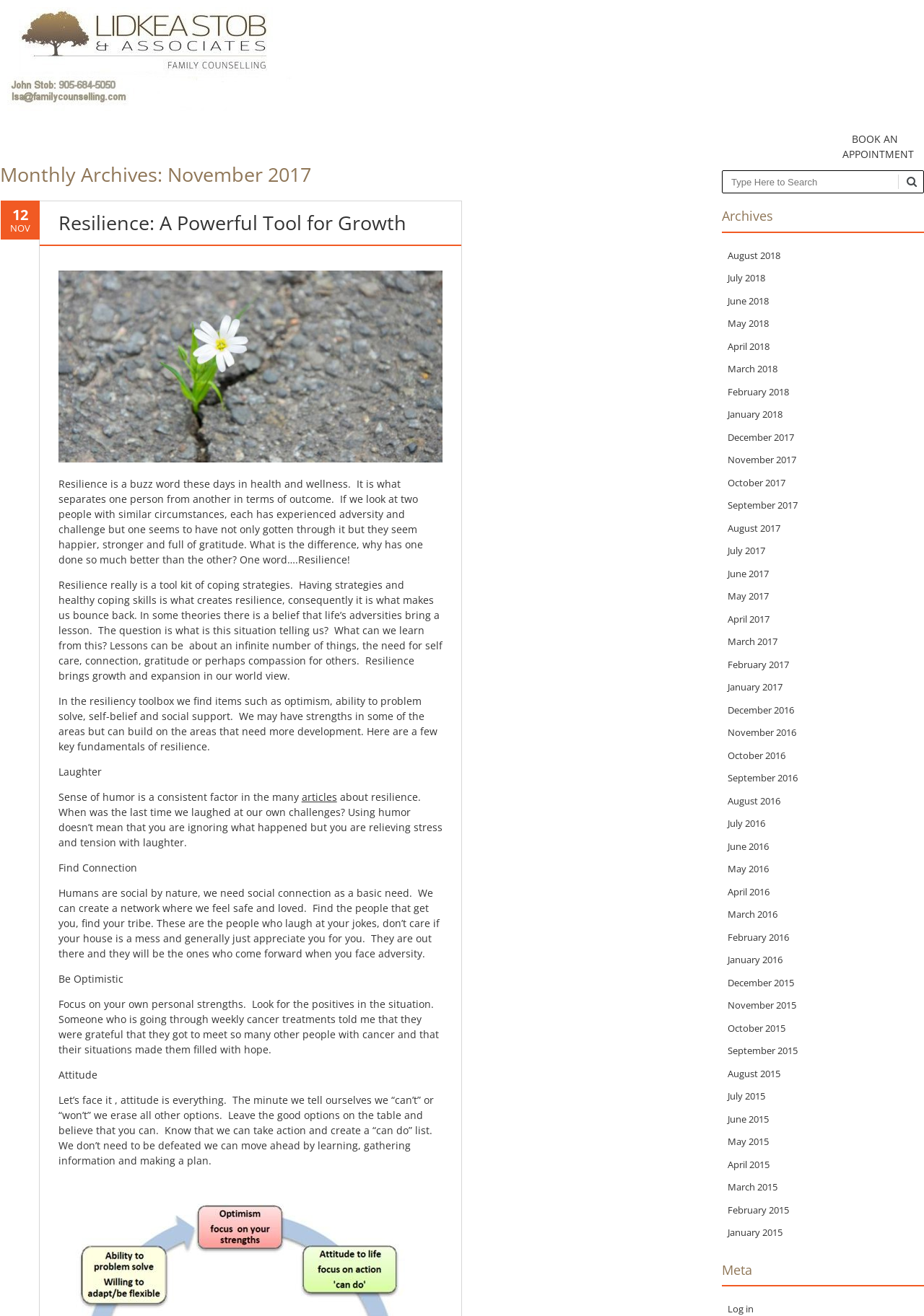Find the bounding box coordinates of the area that needs to be clicked in order to achieve the following instruction: "Search for something". The coordinates should be specified as four float numbers between 0 and 1, i.e., [left, top, right, bottom].

[0.781, 0.129, 1.0, 0.147]